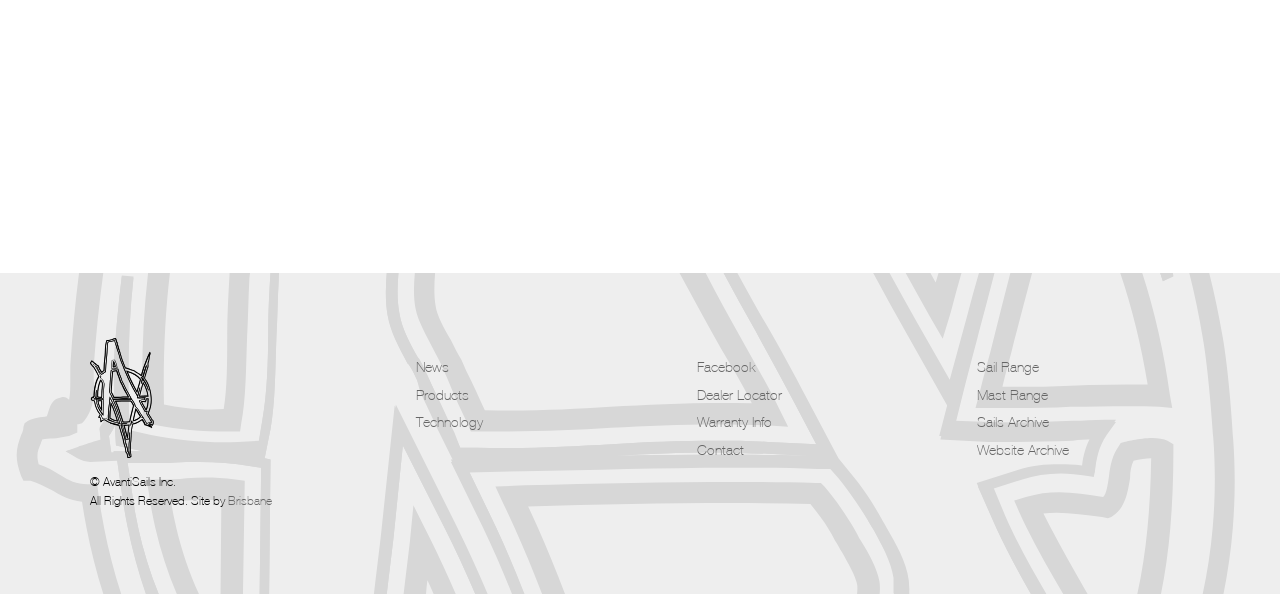How many social media links are present on the page?
Answer with a single word or short phrase according to what you see in the image.

1